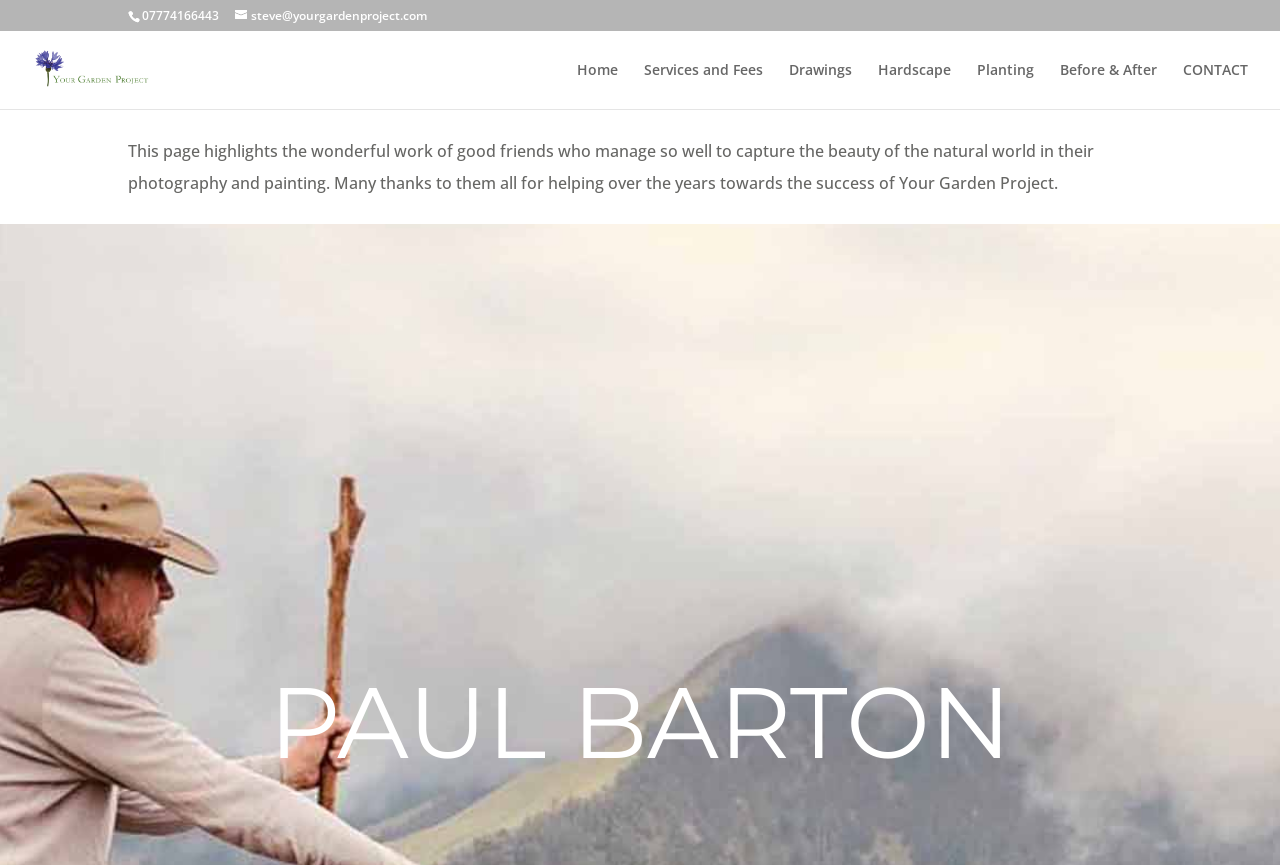Please identify the bounding box coordinates of the area that needs to be clicked to follow this instruction: "visit the home page".

[0.451, 0.073, 0.483, 0.126]